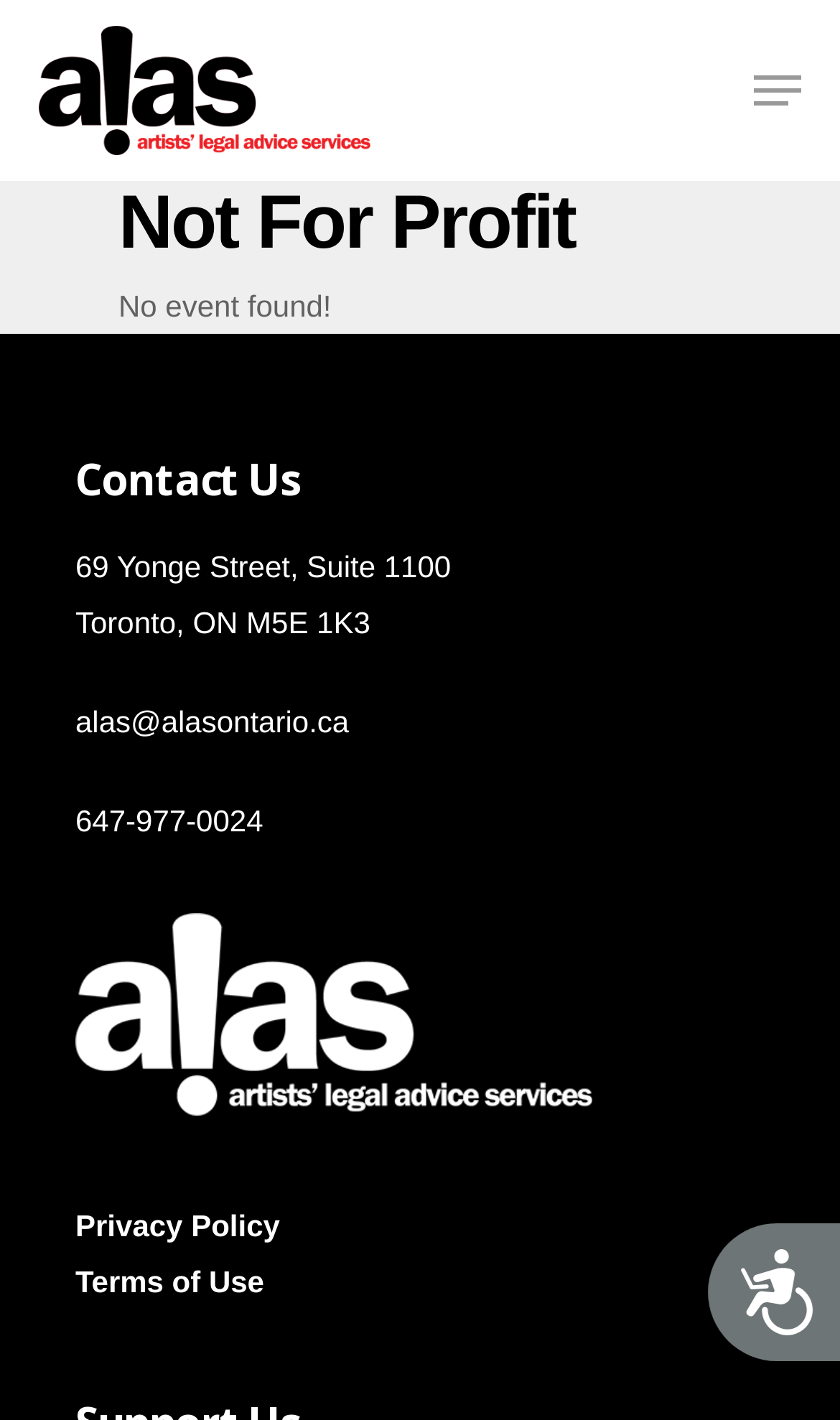Find the bounding box coordinates of the area that needs to be clicked in order to achieve the following instruction: "Click on the Donate link". The coordinates should be specified as four float numbers between 0 and 1, i.e., [left, top, right, bottom].

[0.63, 0.517, 0.825, 0.563]